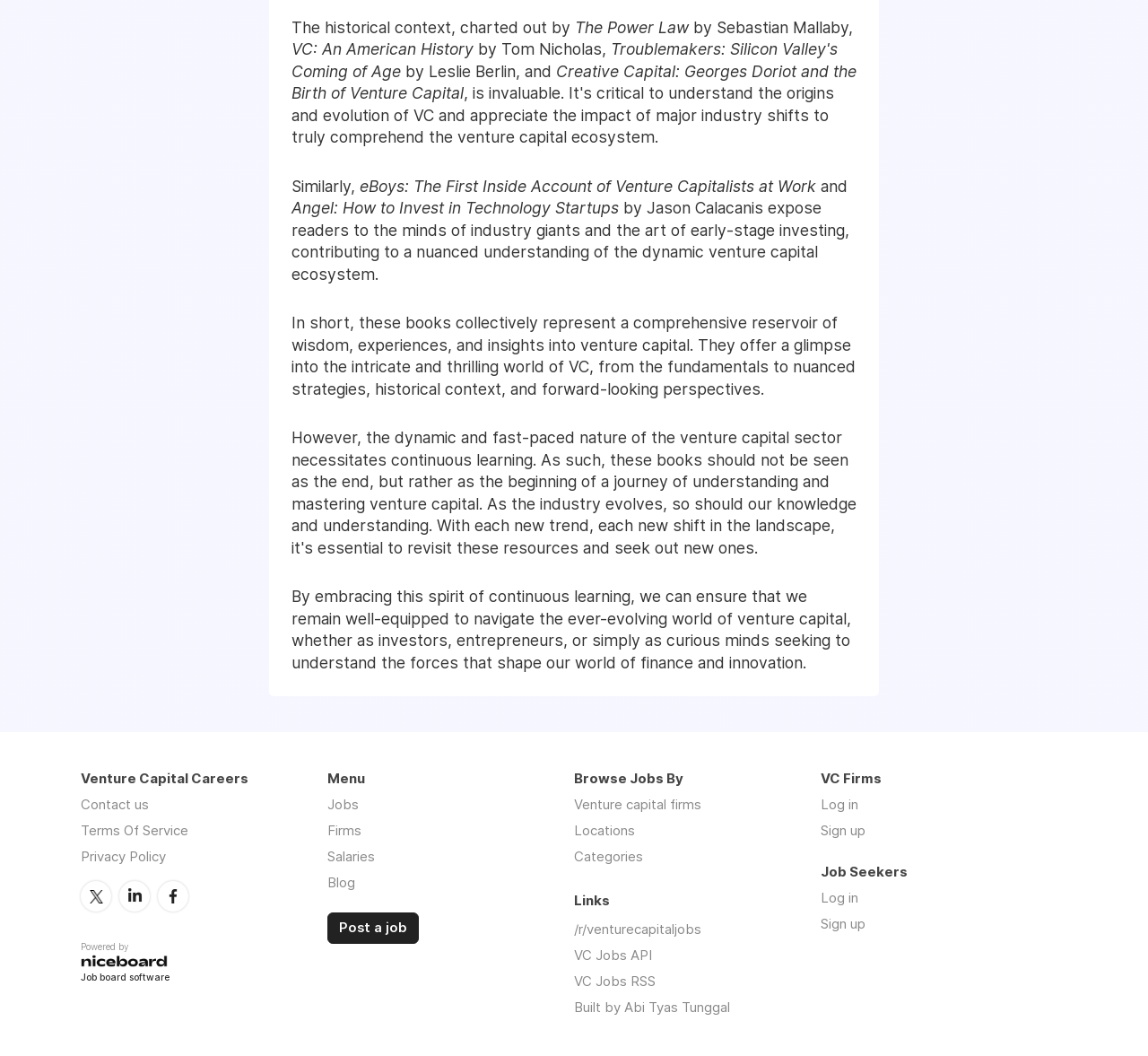Please provide the bounding box coordinates for the element that needs to be clicked to perform the instruction: "View venture capital firms". The coordinates must consist of four float numbers between 0 and 1, formatted as [left, top, right, bottom].

[0.715, 0.731, 0.93, 0.744]